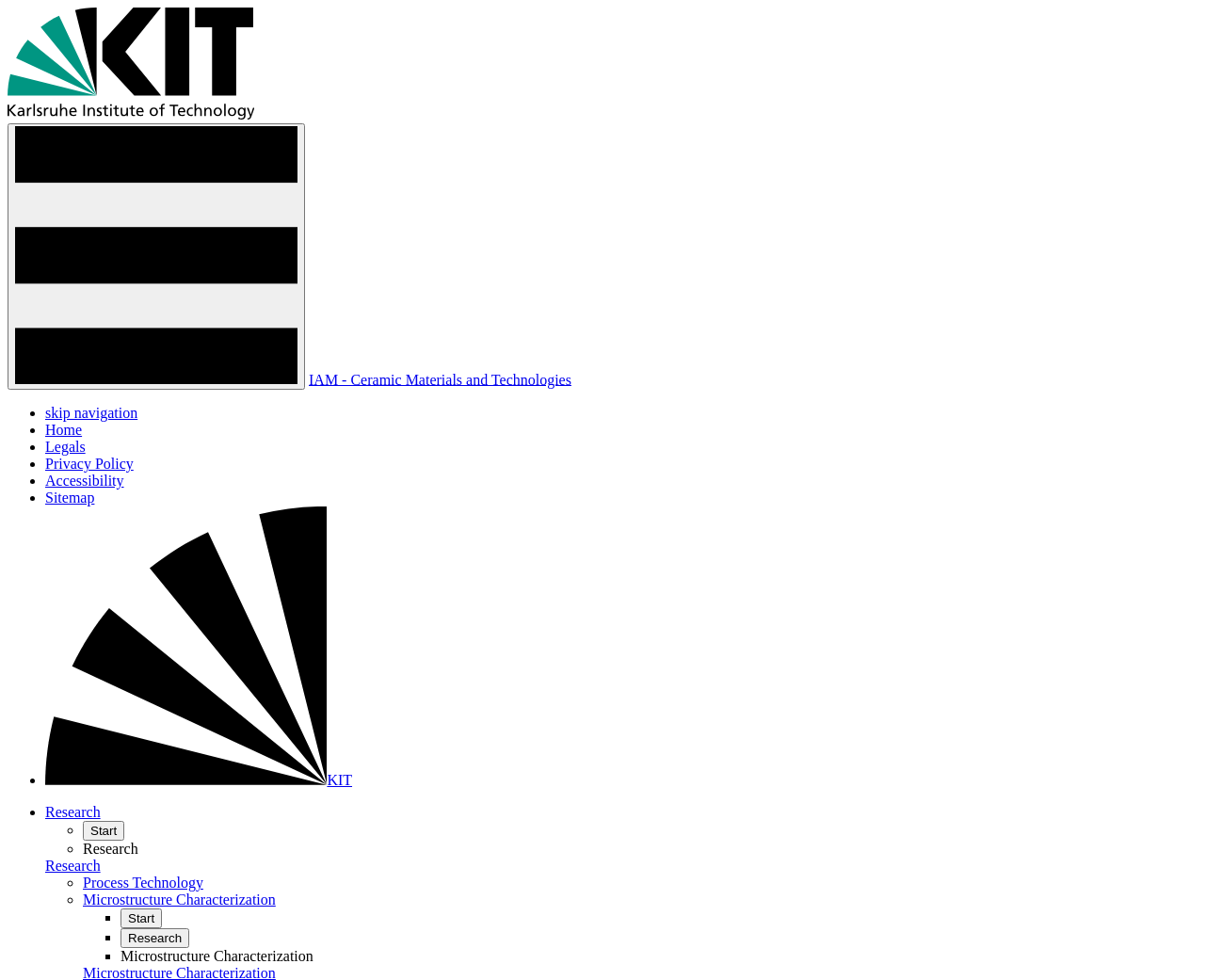Using the information in the image, give a comprehensive answer to the question: 
What is the current section of the webpage?

By examining the webpage structure, we can see that the current section is 'Research' because it is highlighted and has a 'Start' button next to it. Additionally, the static text 'Research' is present above the 'Microstructure Characterization' section.